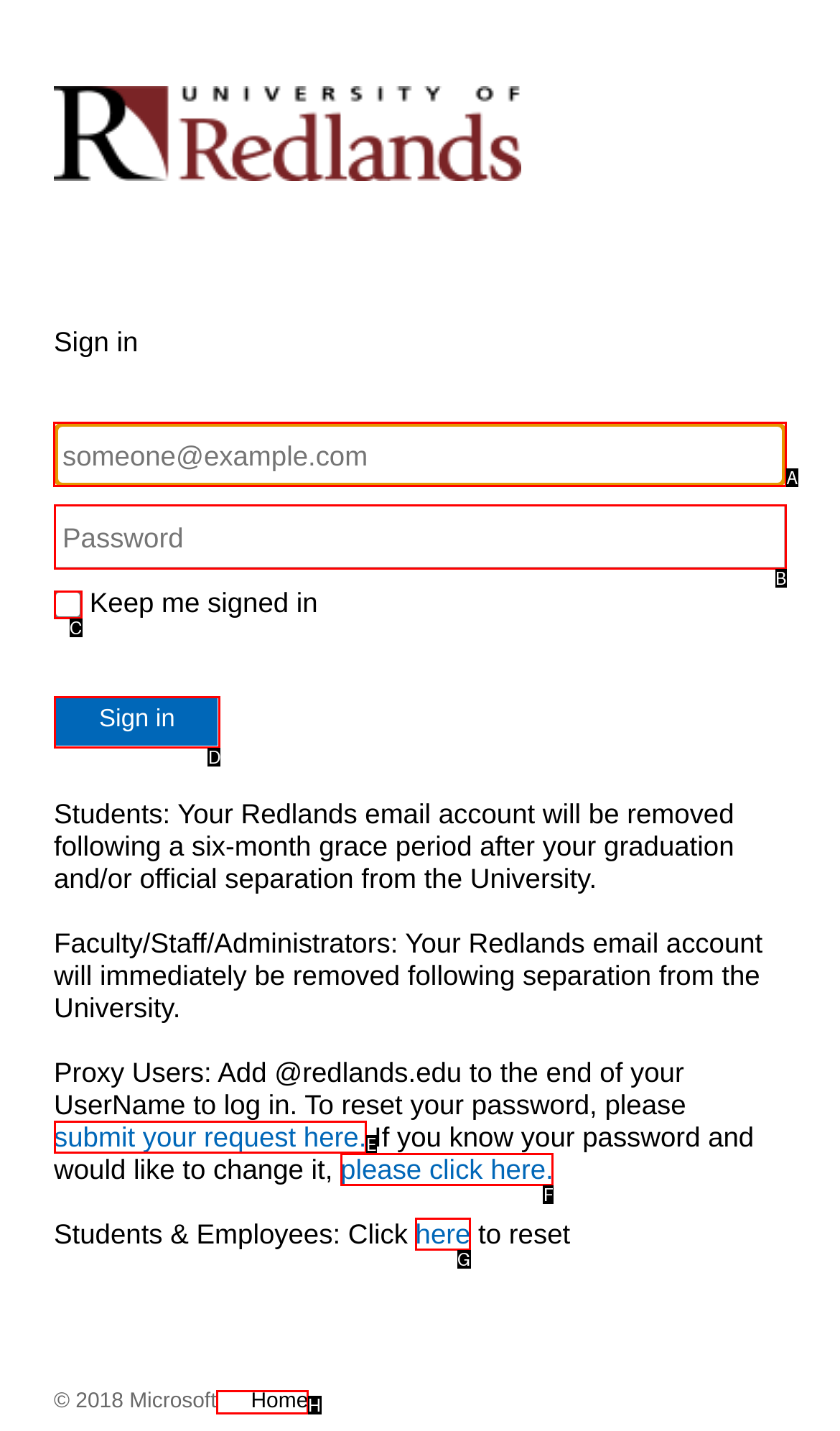Select the letter of the UI element that matches this task: Enter username
Provide the answer as the letter of the correct choice.

A